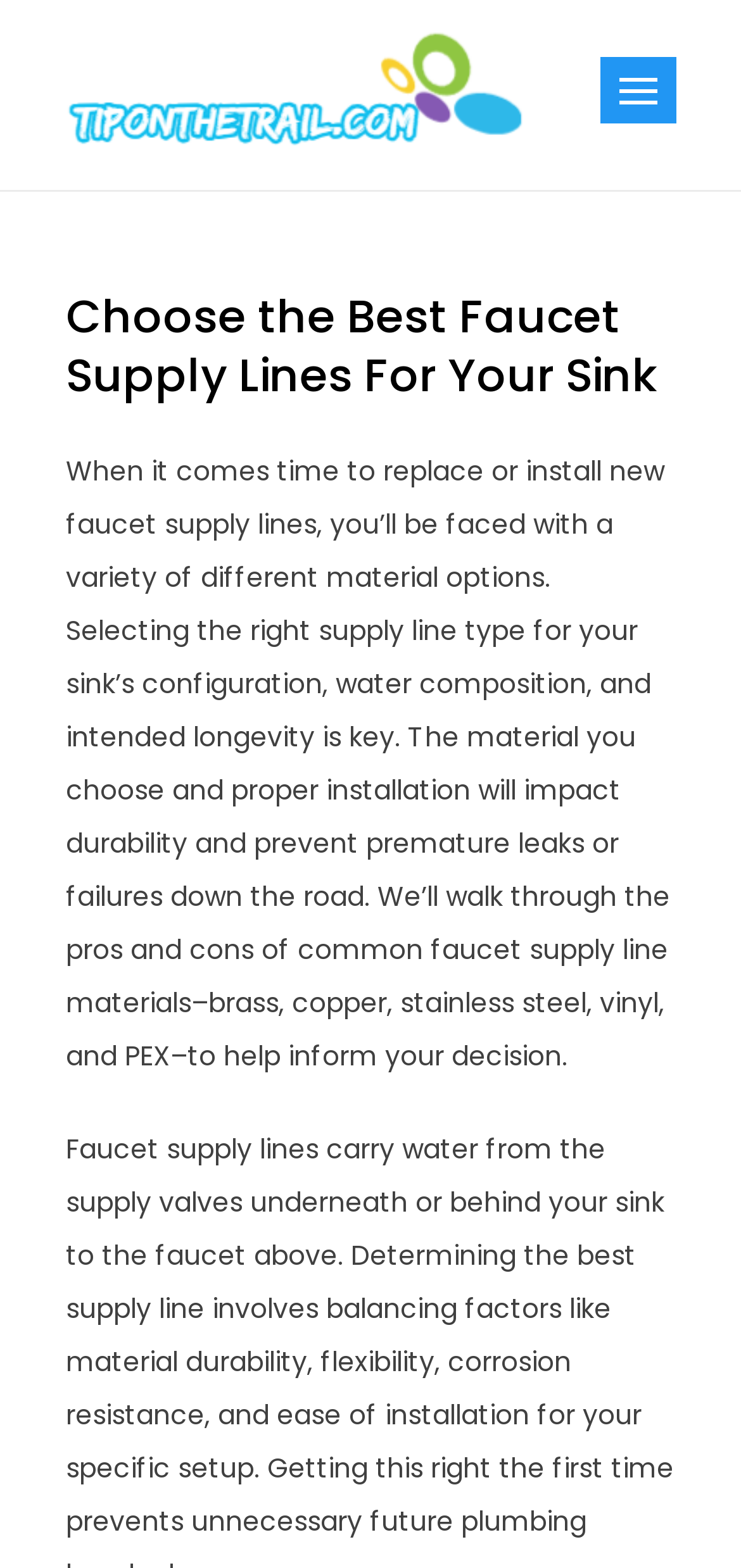Look at the image and write a detailed answer to the question: 
What is the purpose of the article?

The webpage states that it will walk through the pros and cons of common faucet supply line materials to help inform the decision of choosing the right type, indicating that the purpose of the article is to provide information to aid in decision-making.